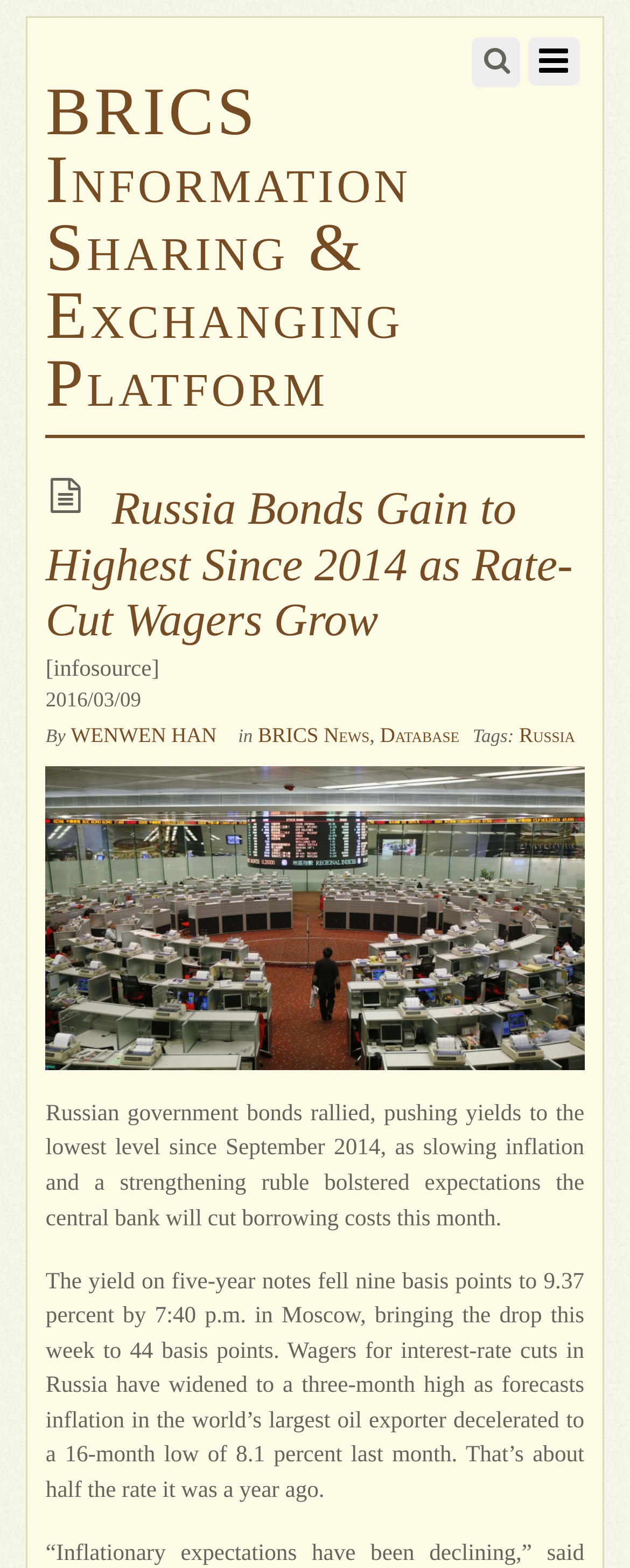Please give a succinct answer to the question in one word or phrase:
What is the author of the article?

WENWEN HAN